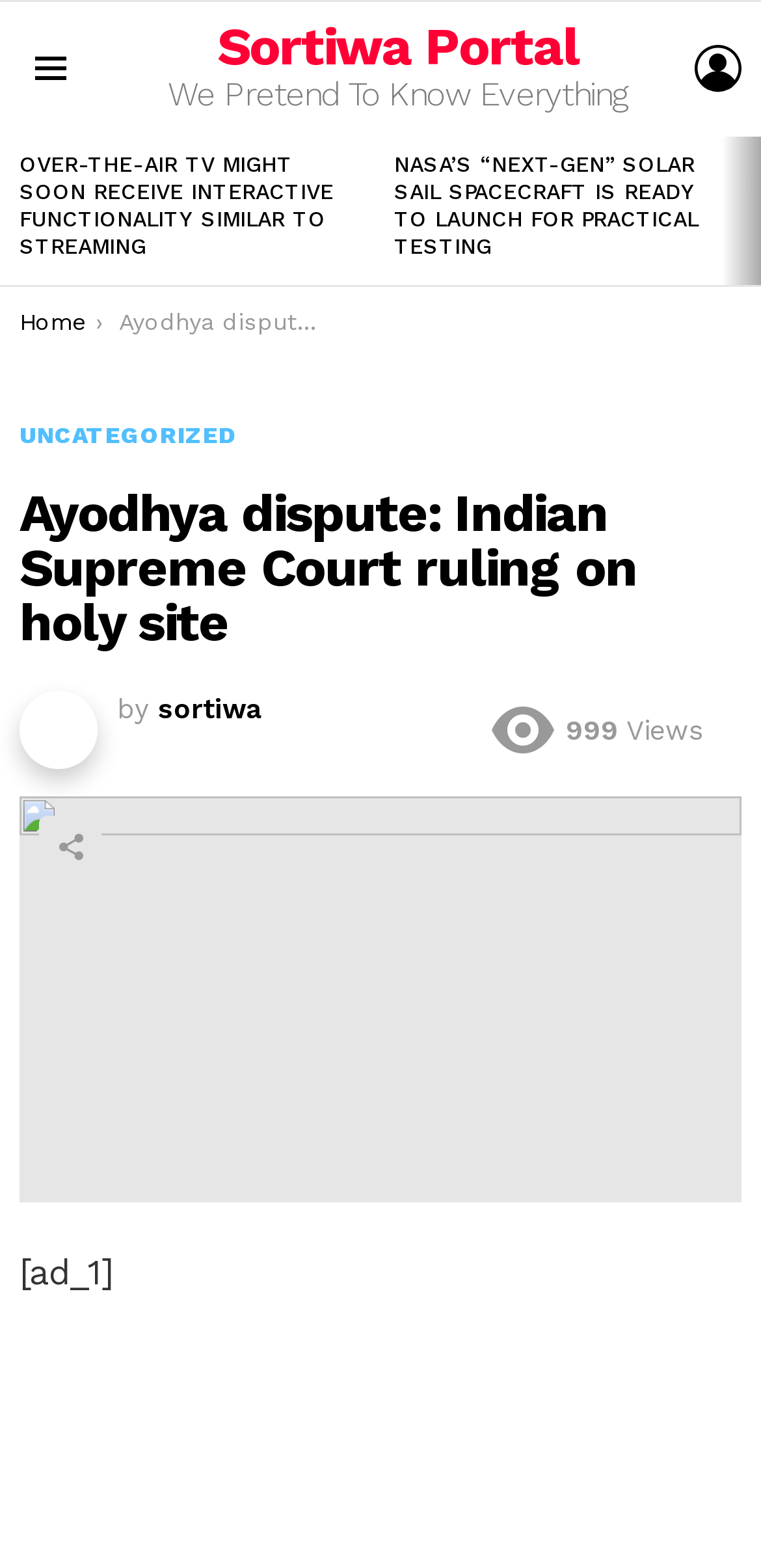Describe all significant elements and features of the webpage.

The webpage is about the Sortiwa Portal, a news website. At the top left, there is a menu icon represented by '\ue018'. Next to it, the website's title "Sortiwa Portal" is displayed. Below the title, there is a tagline "We Pretend To Know Everything". On the top right, a "LOGIN" button is located.

The main content of the webpage is divided into two sections. The first section is a list of latest stories, with two articles displayed side by side. The first article has a heading "OVER-THE-AIR TV MIGHT SOON RECEIVE INTERACTIVE FUNCTIONALITY SIMILAR TO STREAMING", and the second article has a heading "NASA’S “NEXT-GEN” SOLAR SAIL SPACECRAFT IS READY TO LAUNCH FOR PRACTICAL TESTING". Both articles have links to read more.

Below the latest stories section, there are navigation links "Previous" and "Next" to navigate through the pages. 

The second section is a featured article about the Ayodhya dispute and the Indian Supreme Court's ruling on the holy site. The article has a heading "Ayodhya dispute: Indian Supreme Court ruling on holy site" and is attributed to an author "sortiwa". The article has 999 views, and there is a "Share" button below it. 

There is an advertisement at the bottom of the webpage, marked as "[ad_1]".